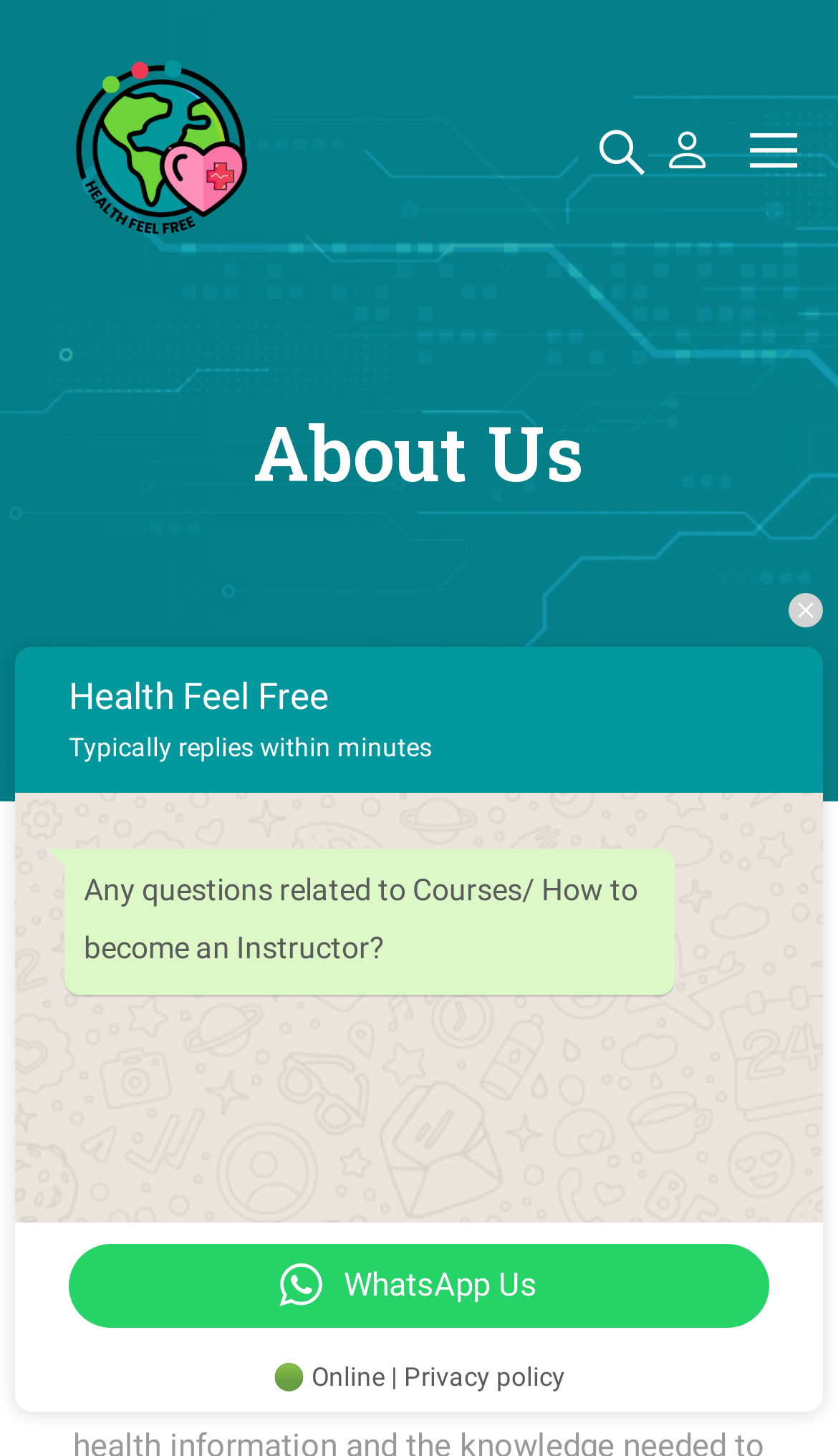Produce a meticulous description of the webpage.

The webpage is about "About Us" at Health Feel Free. At the top-left corner, there is a logo of Health Feel Free, which is an image with a link to the website. Next to the logo, there is a heading that reads "About Us". 

Below the logo and the heading, there is a navigation link "Home /" with a heading that describes the purpose of Health Feel Free, "Empowering Health for All: Introducing Health Feel Free". 

On the top-right corner, there is a social media icon, represented by a small image. 

In the middle of the page, there is a section that displays the name "Health Feel Free" and a description "Typically replies within minutes". 

Below this section, there is a question "Any questions related to Courses/ How to become an Instructor?" and a call-to-action "WhatsApp Us" with a WhatsApp icon, which is an image. 

At the bottom of the page, there is a footer section that contains a link to "Online | Privacy policy" with a flag icon, represented by a small image. There is also another small image on the bottom-right corner.